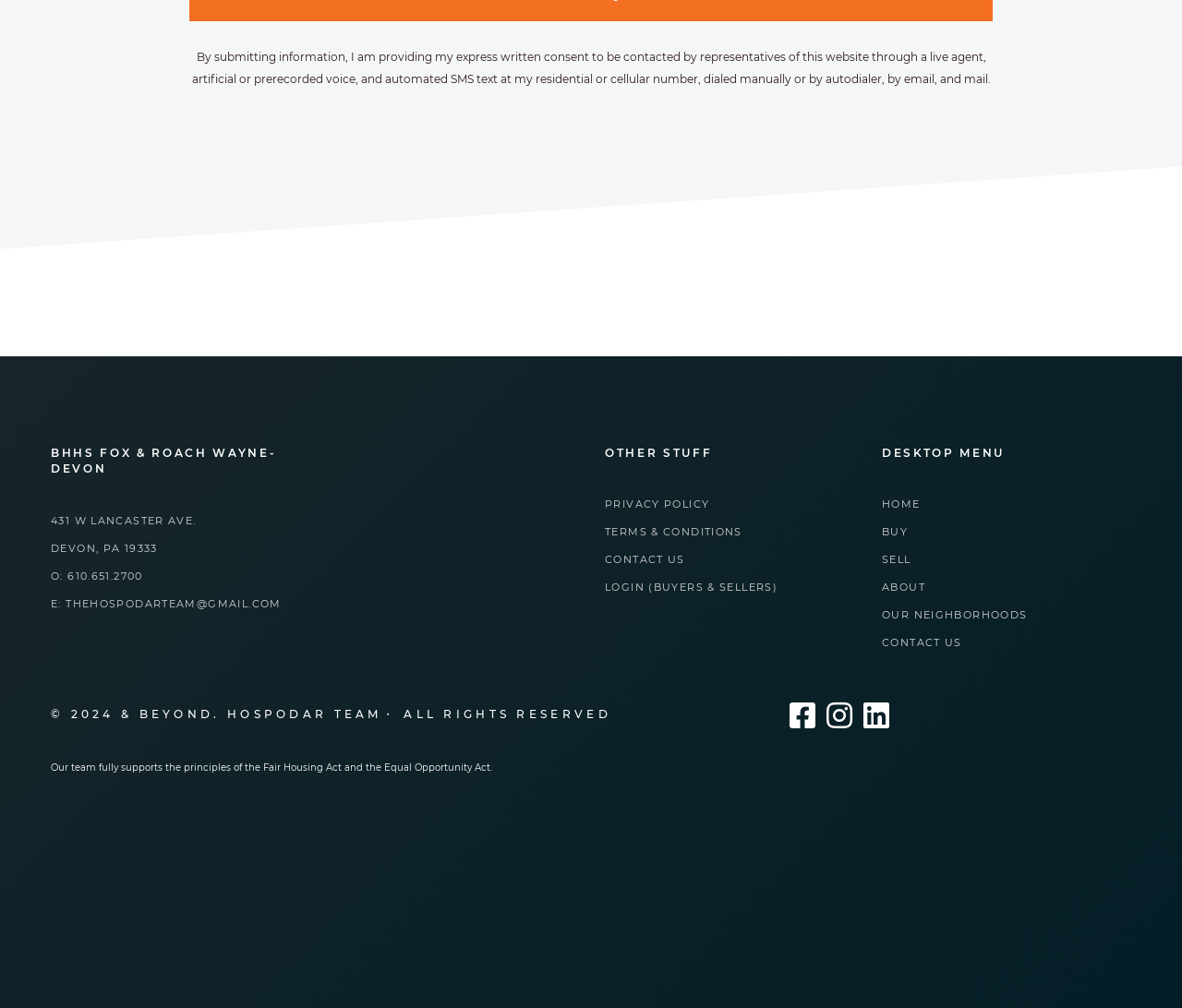Determine the bounding box coordinates of the section to be clicked to follow the instruction: "Click the 'CONTACT US' link". The coordinates should be given as four float numbers between 0 and 1, formatted as [left, top, right, bottom].

[0.512, 0.549, 0.58, 0.562]